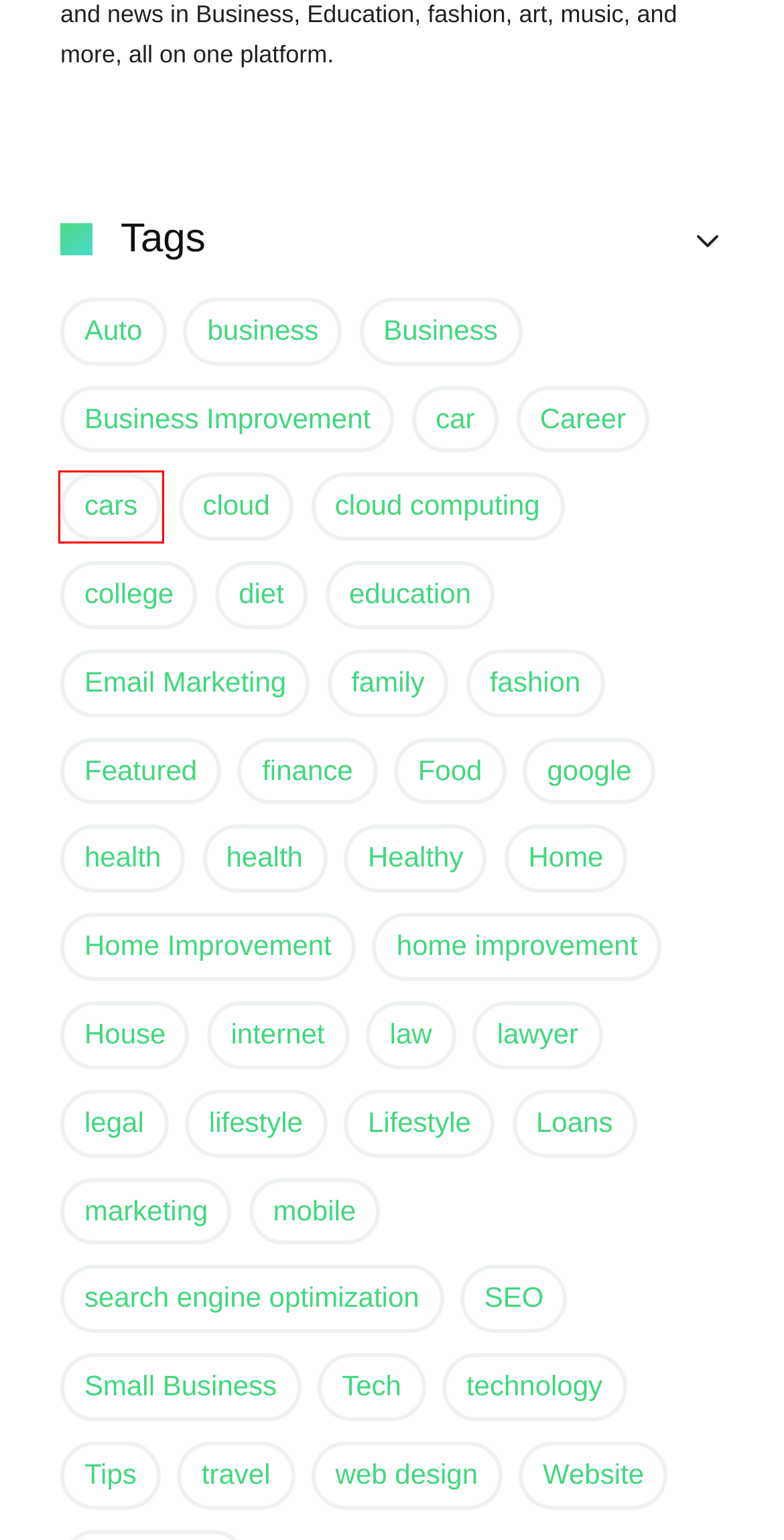You have a screenshot of a webpage with a red rectangle bounding box around a UI element. Choose the best description that matches the new page after clicking the element within the bounding box. The candidate descriptions are:
A. Home Archives - Haznos
B. cars Archives - Haznos
C. marketing Archives - Haznos
D. health Archives - Haznos
E. home improvement Archives - Haznos
F. Small Business Archives - Haznos
G. Website Archives - Haznos
H. finance Archives - Haznos

B